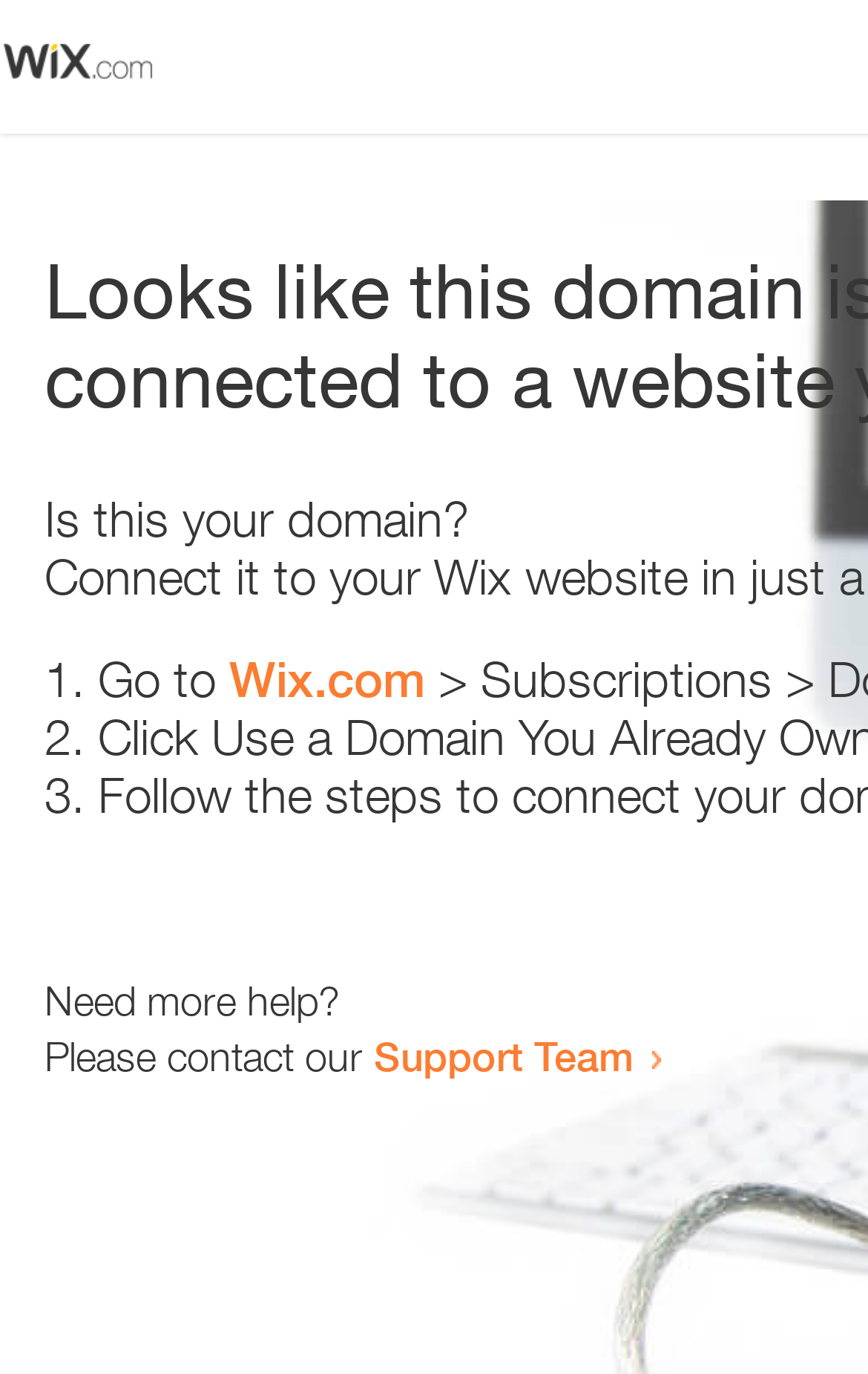Use a single word or phrase to answer the question:
How many list markers are present on this webpage?

3